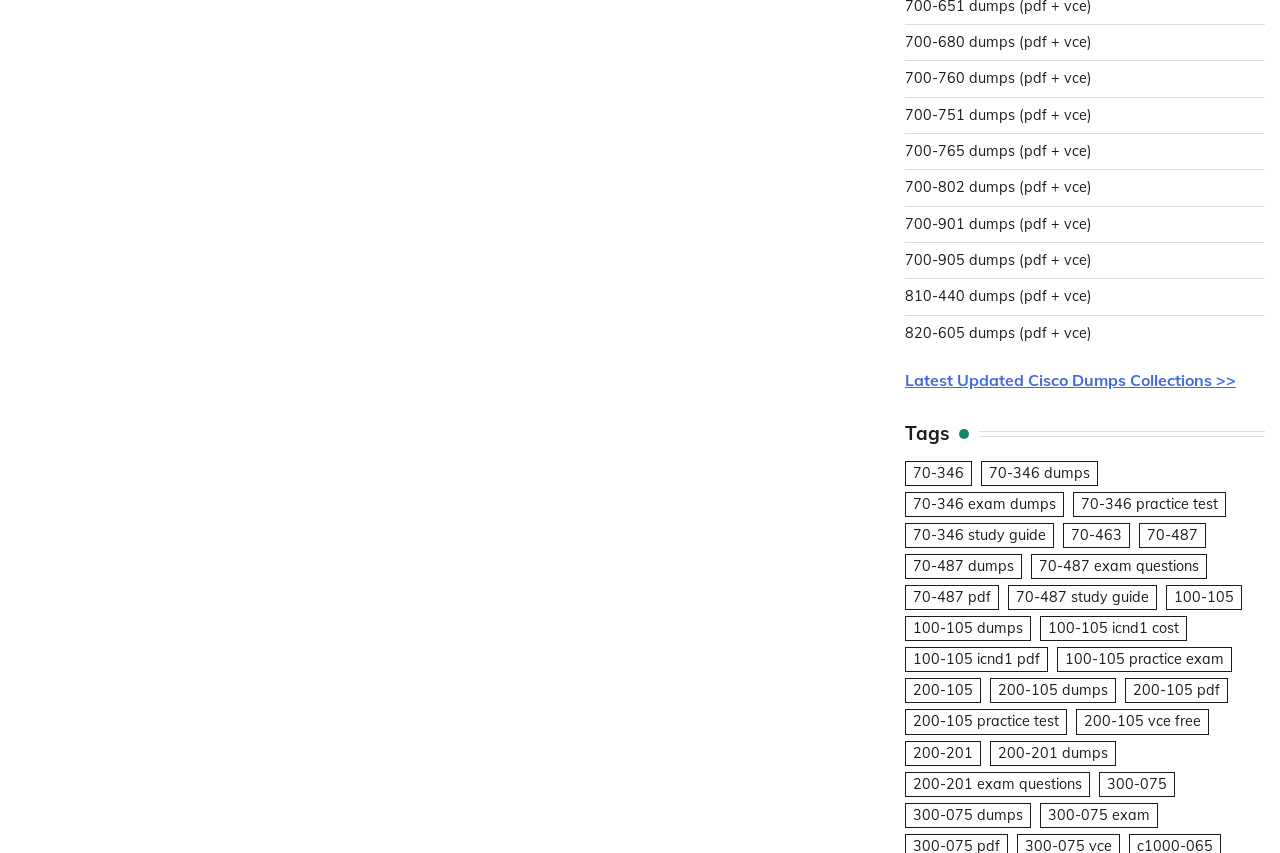How many items are available for 70-487 dumps?
Using the information from the image, give a concise answer in one word or a short phrase.

2 items